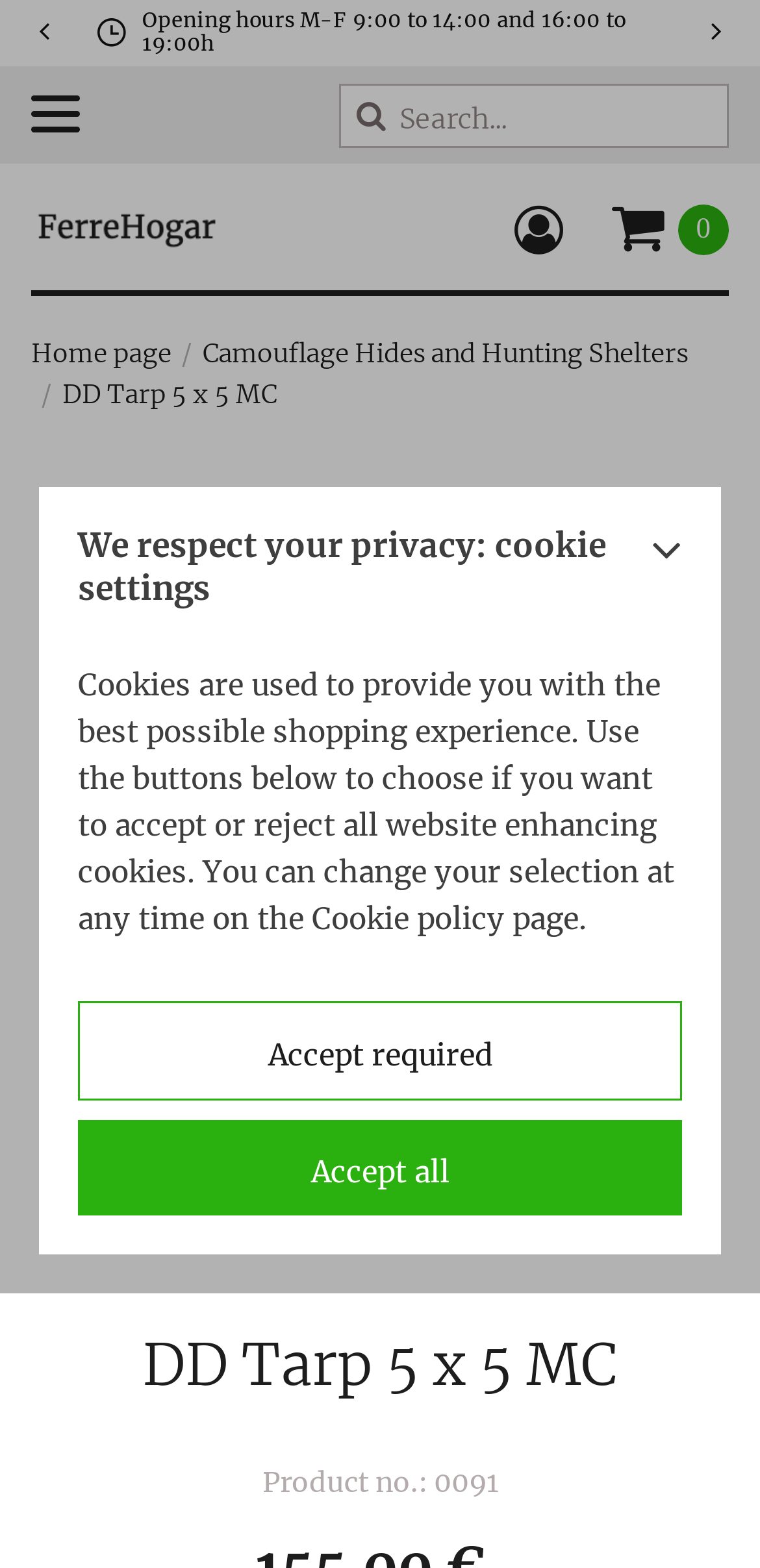Find the bounding box coordinates of the element's region that should be clicked in order to follow the given instruction: "View DD Tarp 5 x 5 MC product details". The coordinates should consist of four float numbers between 0 and 1, i.e., [left, top, right, bottom].

[0.082, 0.241, 0.364, 0.262]